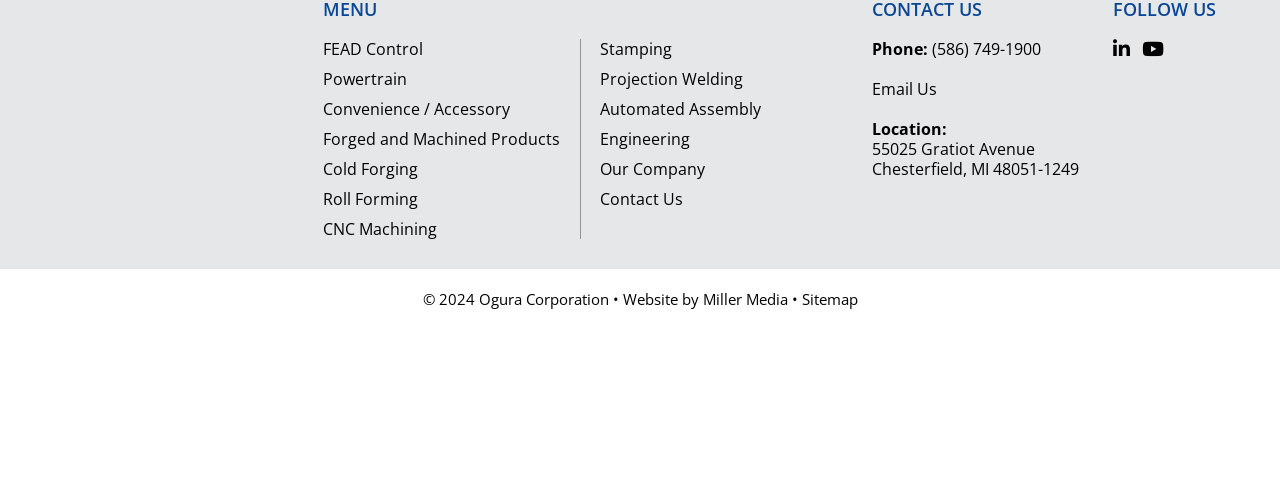Specify the bounding box coordinates for the region that must be clicked to perform the given instruction: "Click LinkedIn".

[0.87, 0.079, 0.883, 0.125]